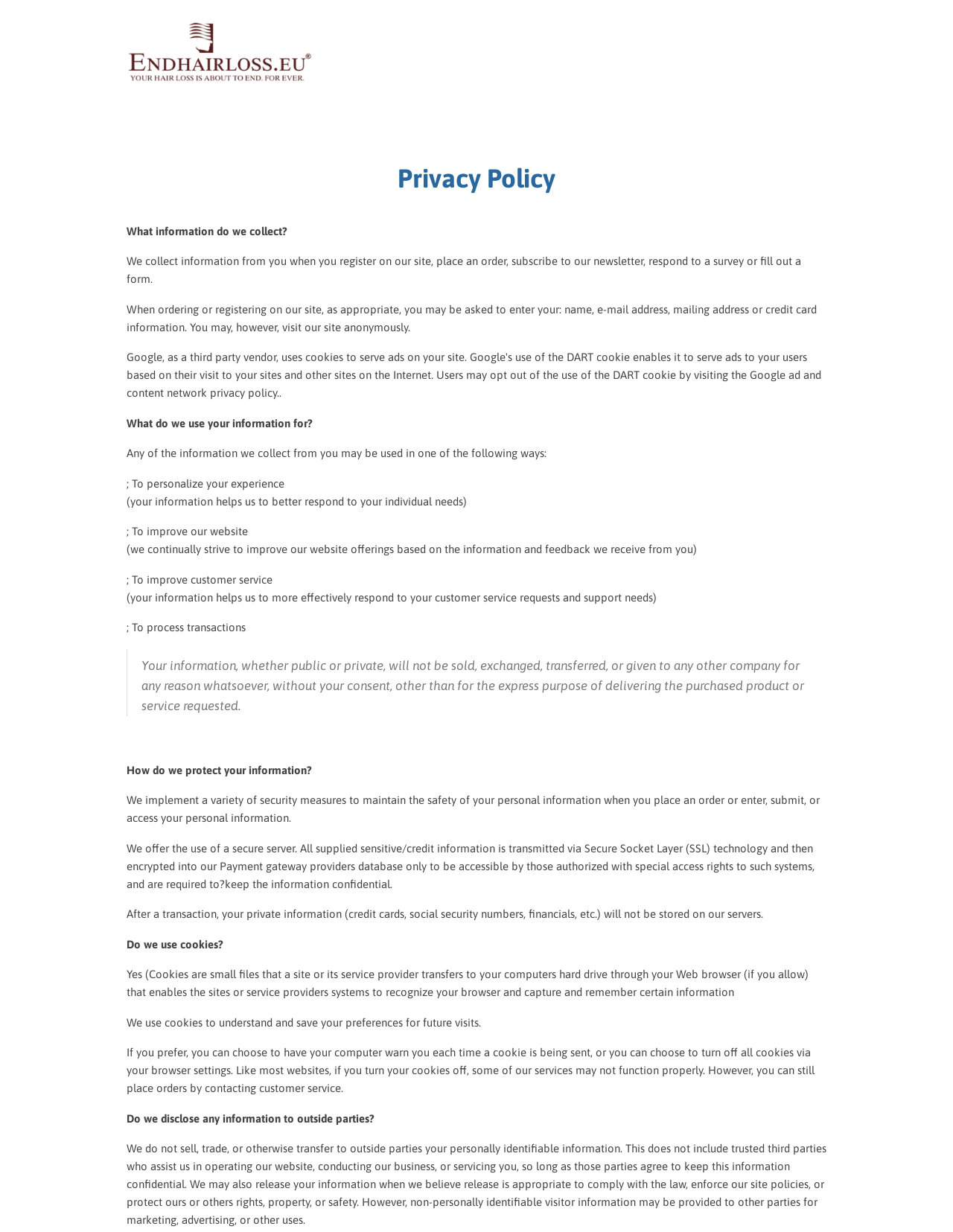Answer the question using only one word or a concise phrase: How is sensitive information transmitted?

Via Secure Socket Layer (SSL) technology